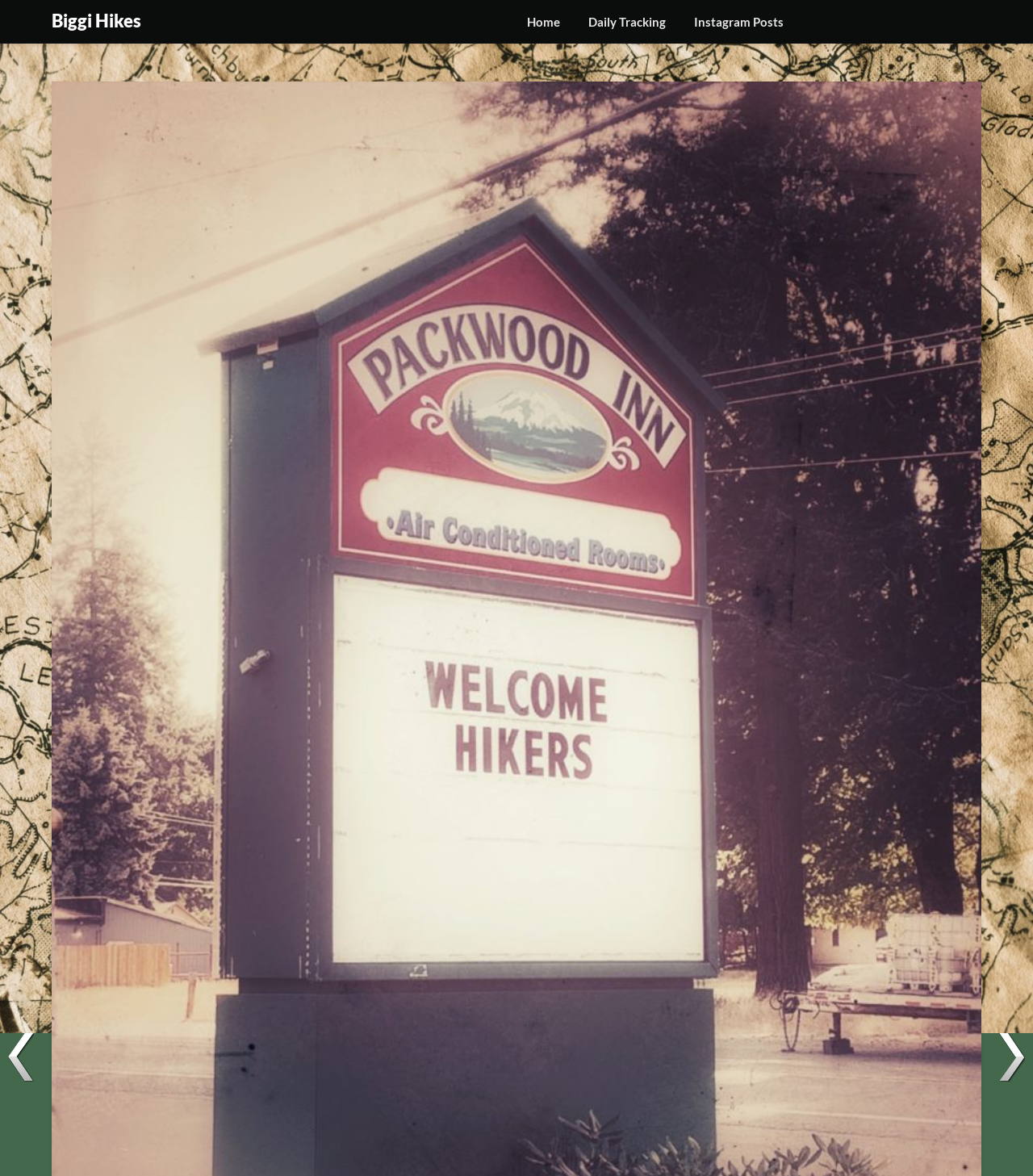Find the UI element described as: "Home" and predict its bounding box coordinates. Ensure the coordinates are four float numbers between 0 and 1, [left, top, right, bottom].

[0.499, 0.0, 0.555, 0.037]